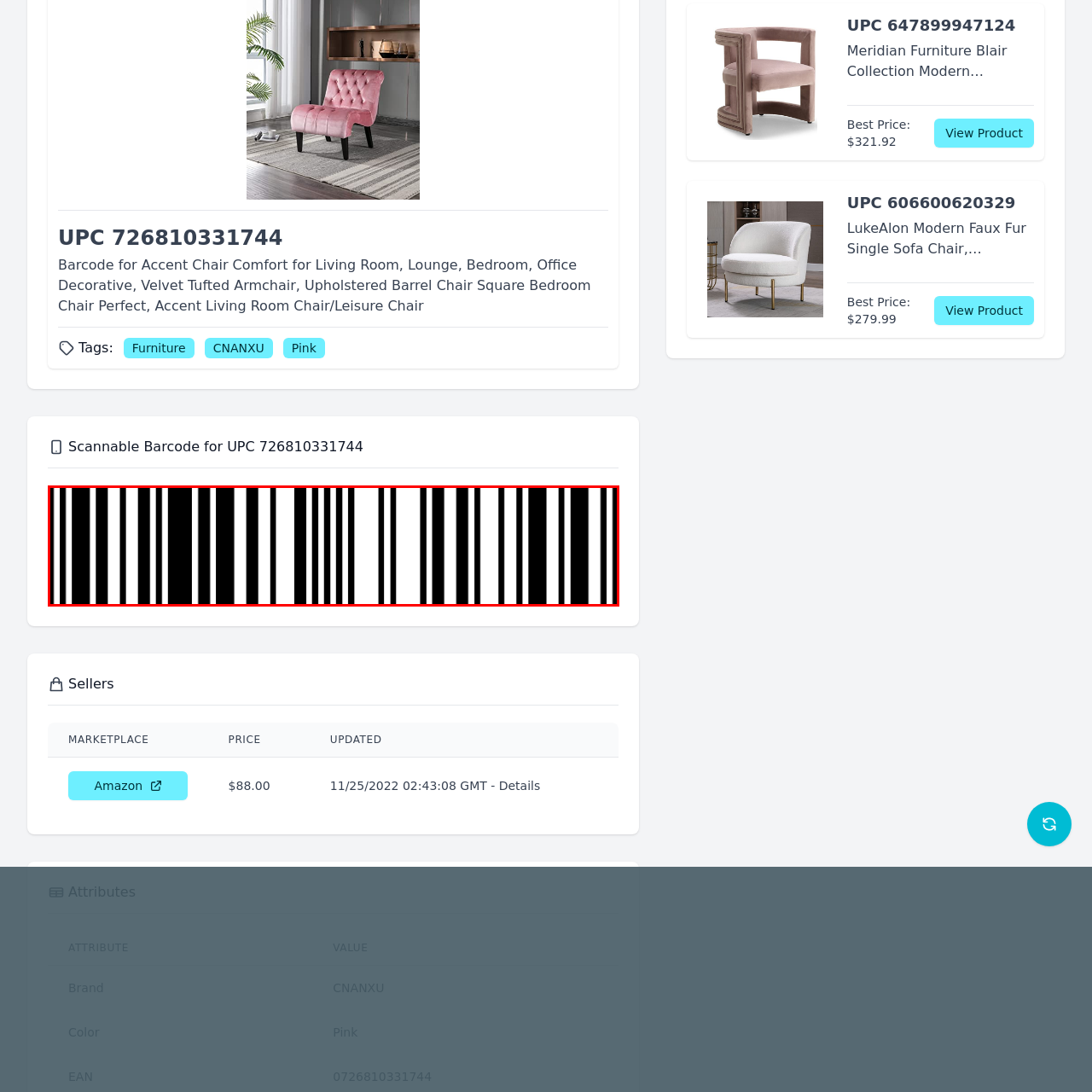Direct your attention to the zone enclosed by the orange box, What information is included in the product listing? 
Give your response in a single word or phrase.

Tags, model info, and pricing